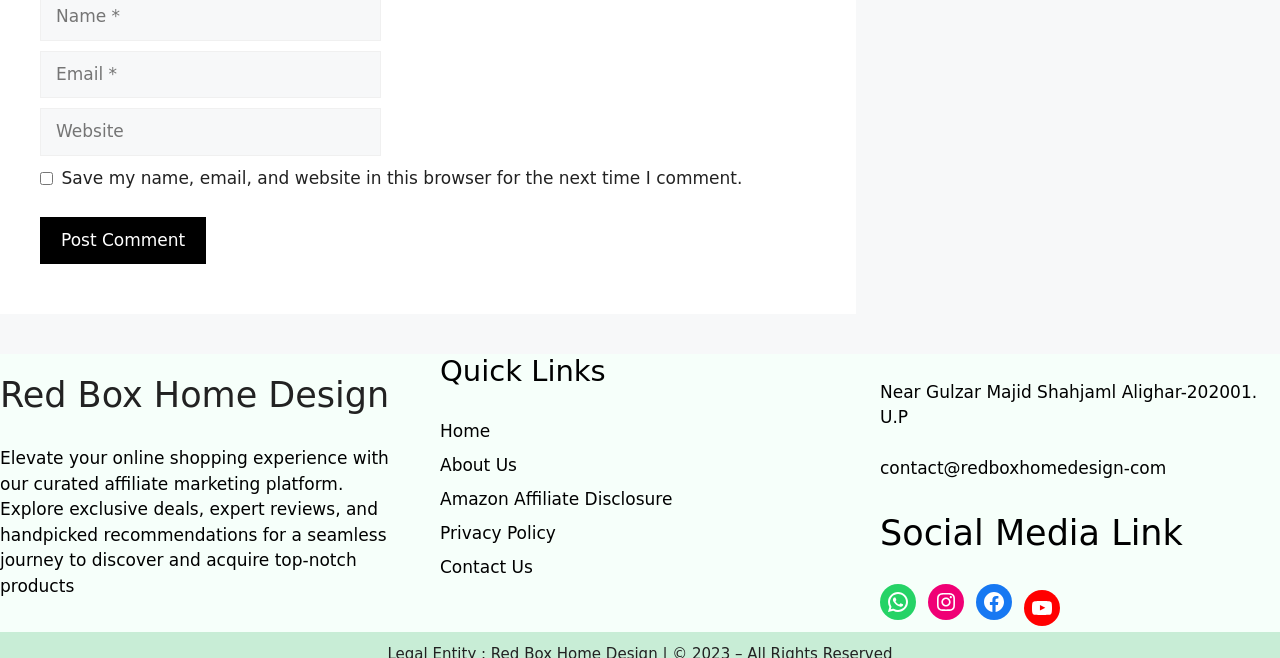Using floating point numbers between 0 and 1, provide the bounding box coordinates in the format (top-left x, top-left y, bottom-right x, bottom-right y). Locate the UI element described here: Back to blog

None